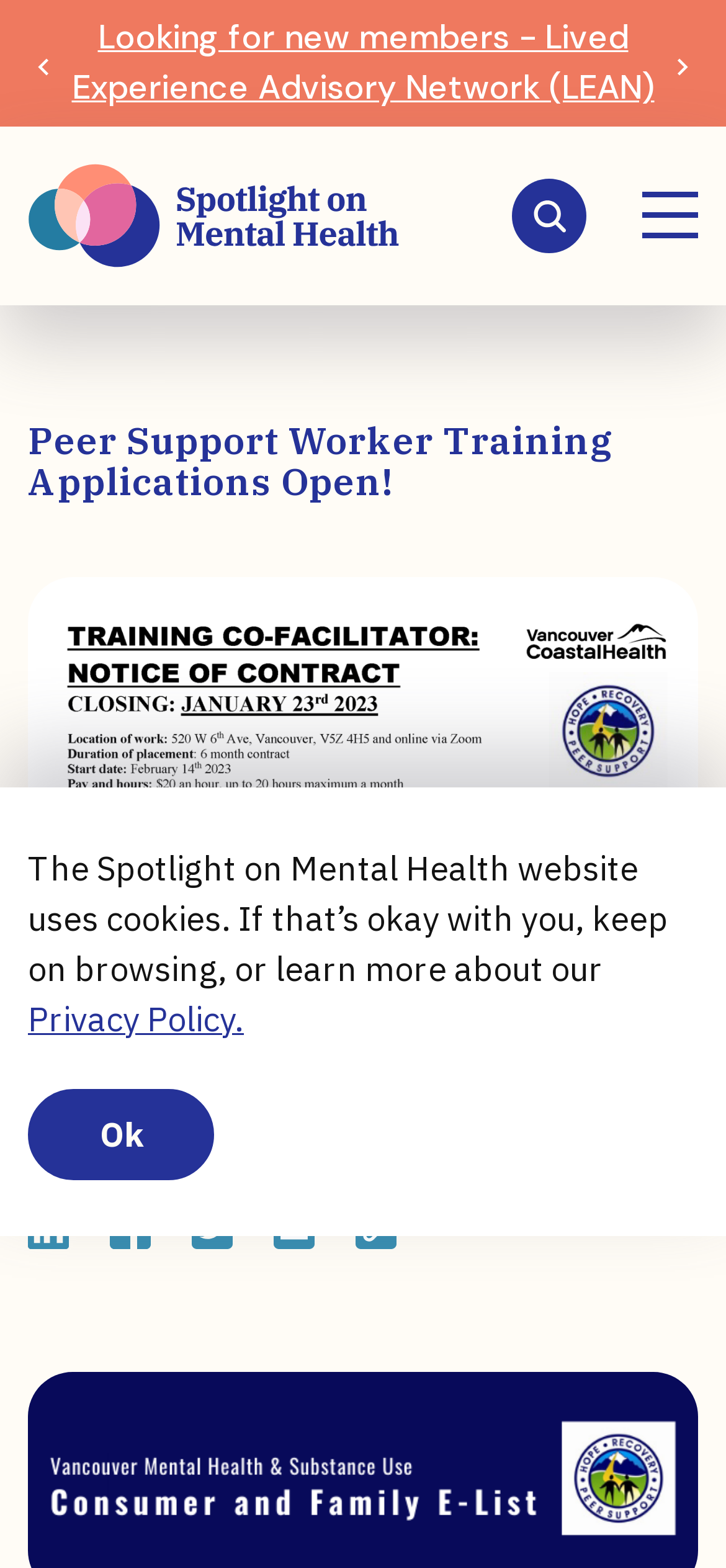What is the topic of the spotlight?
Look at the image and answer the question using a single word or phrase.

Mental Health